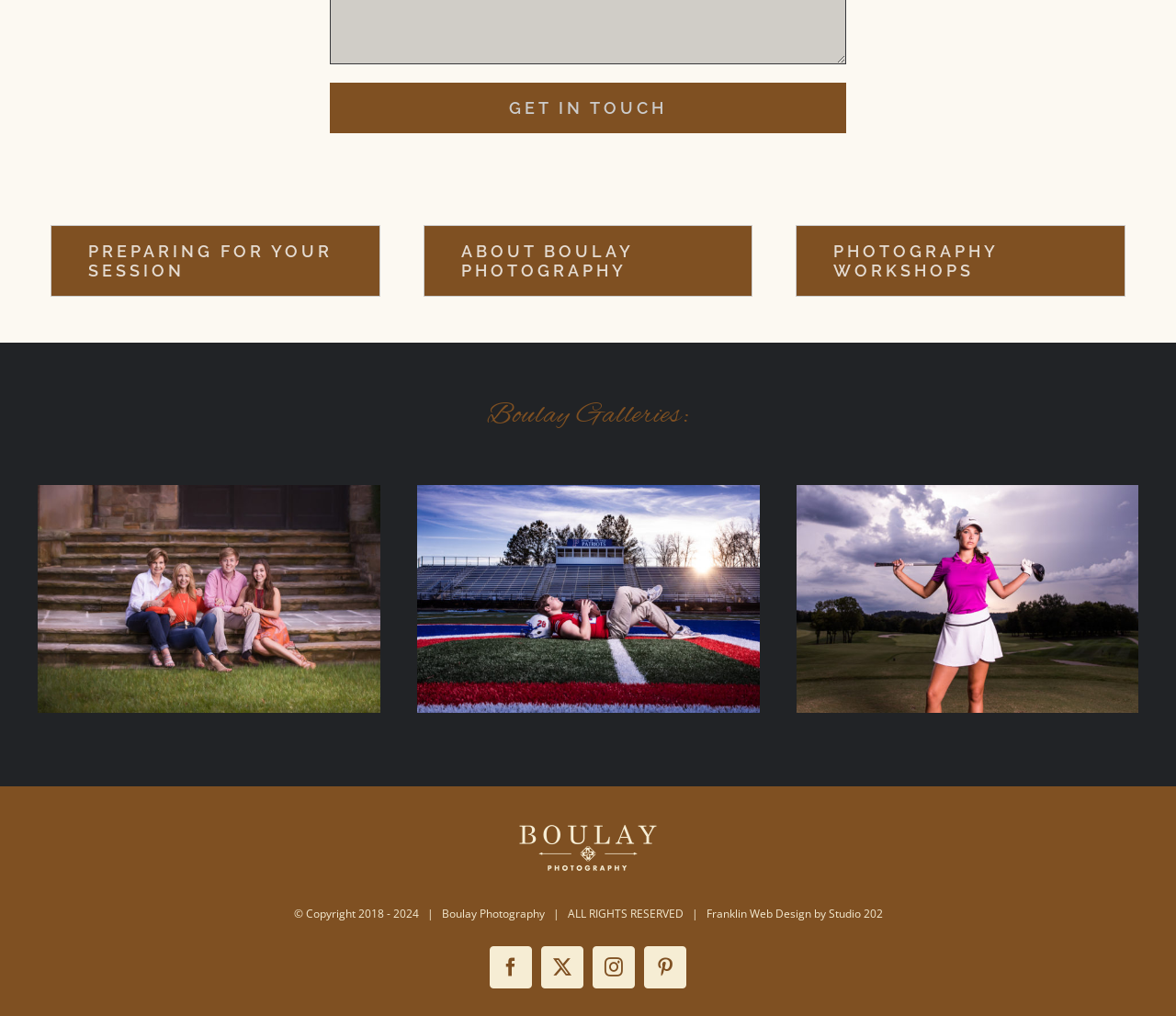Answer the question with a brief word or phrase:
What is the name of the photography studio?

Boulay Photography